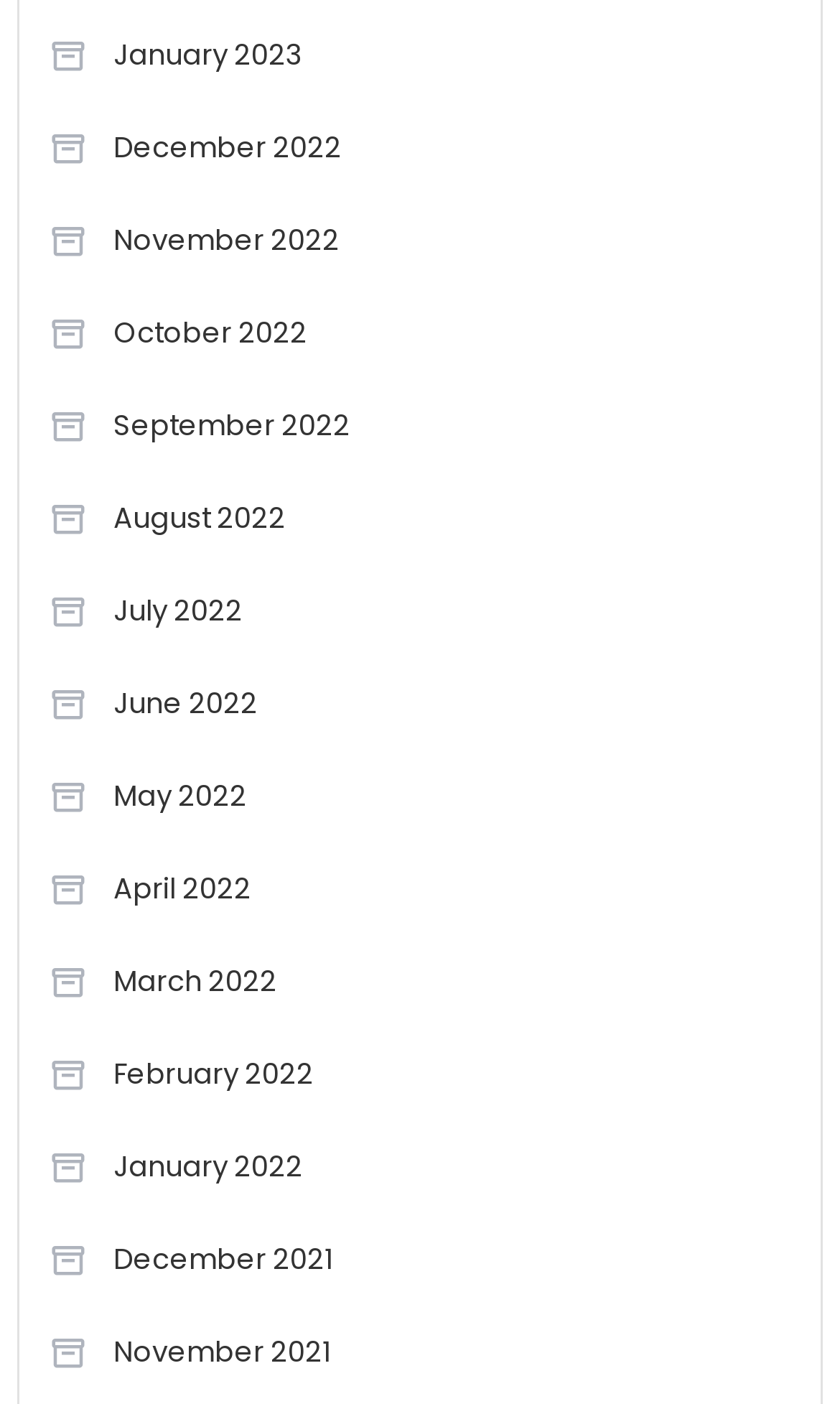Please locate the bounding box coordinates for the element that should be clicked to achieve the following instruction: "View November 2022". Ensure the coordinates are given as four float numbers between 0 and 1, i.e., [left, top, right, bottom].

[0.058, 0.147, 0.405, 0.196]